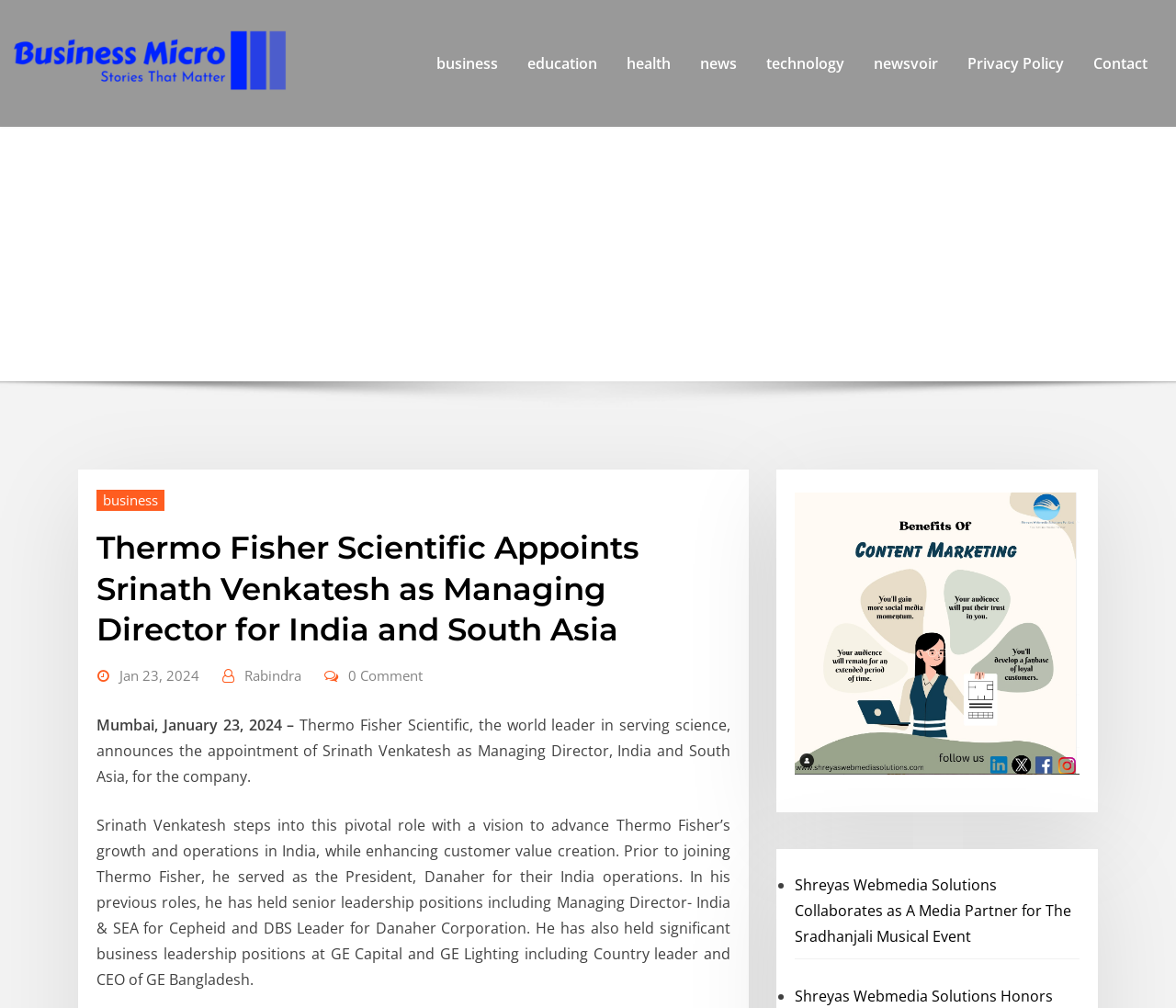Provide the bounding box coordinates for the area that should be clicked to complete the instruction: "View the 'Privacy Policy'".

[0.81, 0.018, 0.917, 0.108]